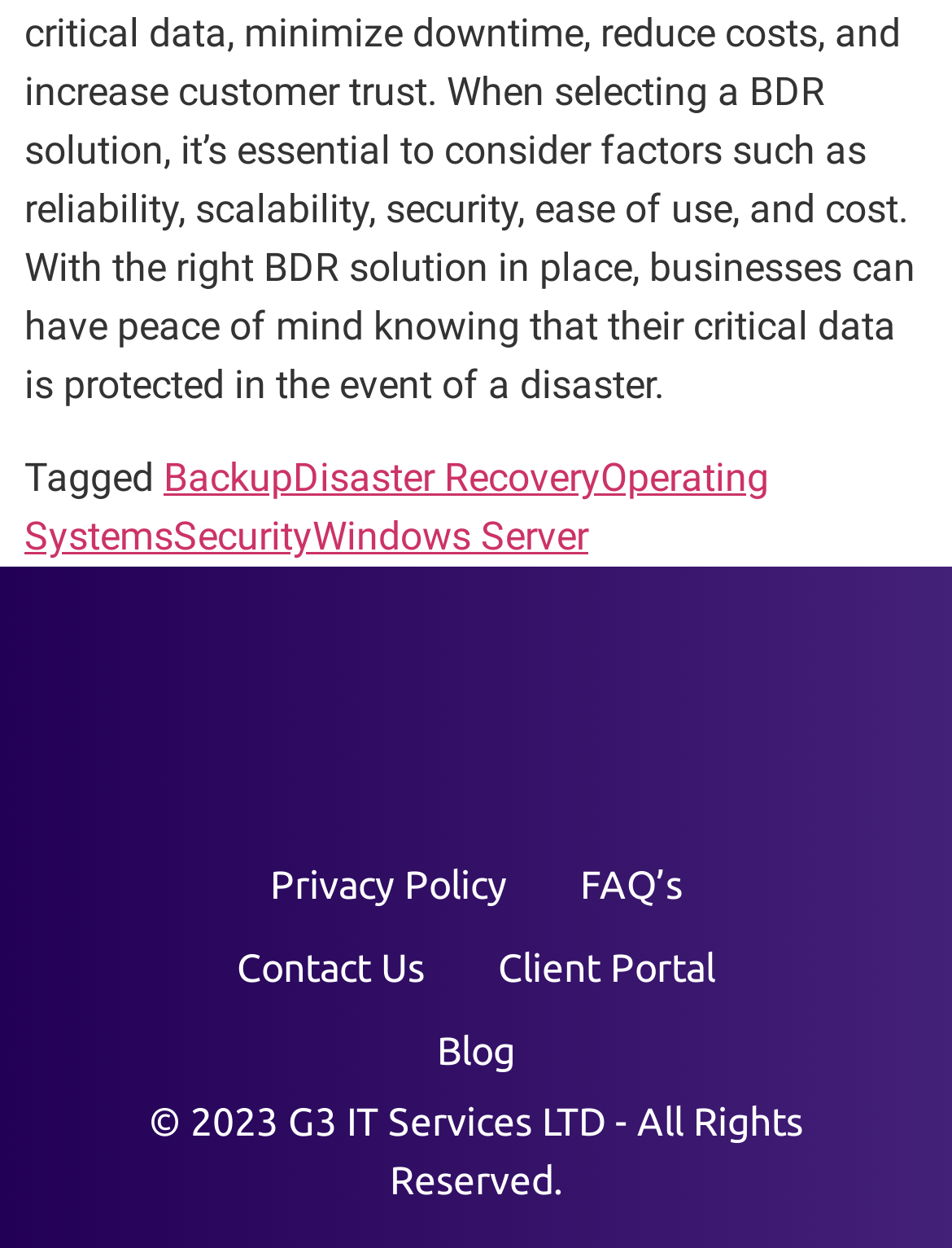Using the description: "alt="G3 IT Services"", determine the UI element's bounding box coordinates. Ensure the coordinates are in the format of four float numbers between 0 and 1, i.e., [left, top, right, bottom].

[0.154, 0.486, 0.846, 0.676]